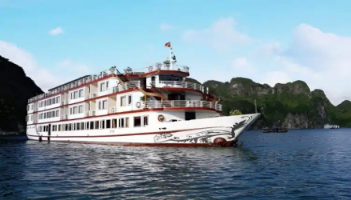What is the status of Halong Bay?
Answer the question with a detailed explanation, including all necessary information.

According to the caption, the Crown Legend Cruise is sailing through Halong Bay, which is described as a UNESCO World Heritage Site, indicating that Halong Bay has been recognized as a UNESCO World Heritage Site.